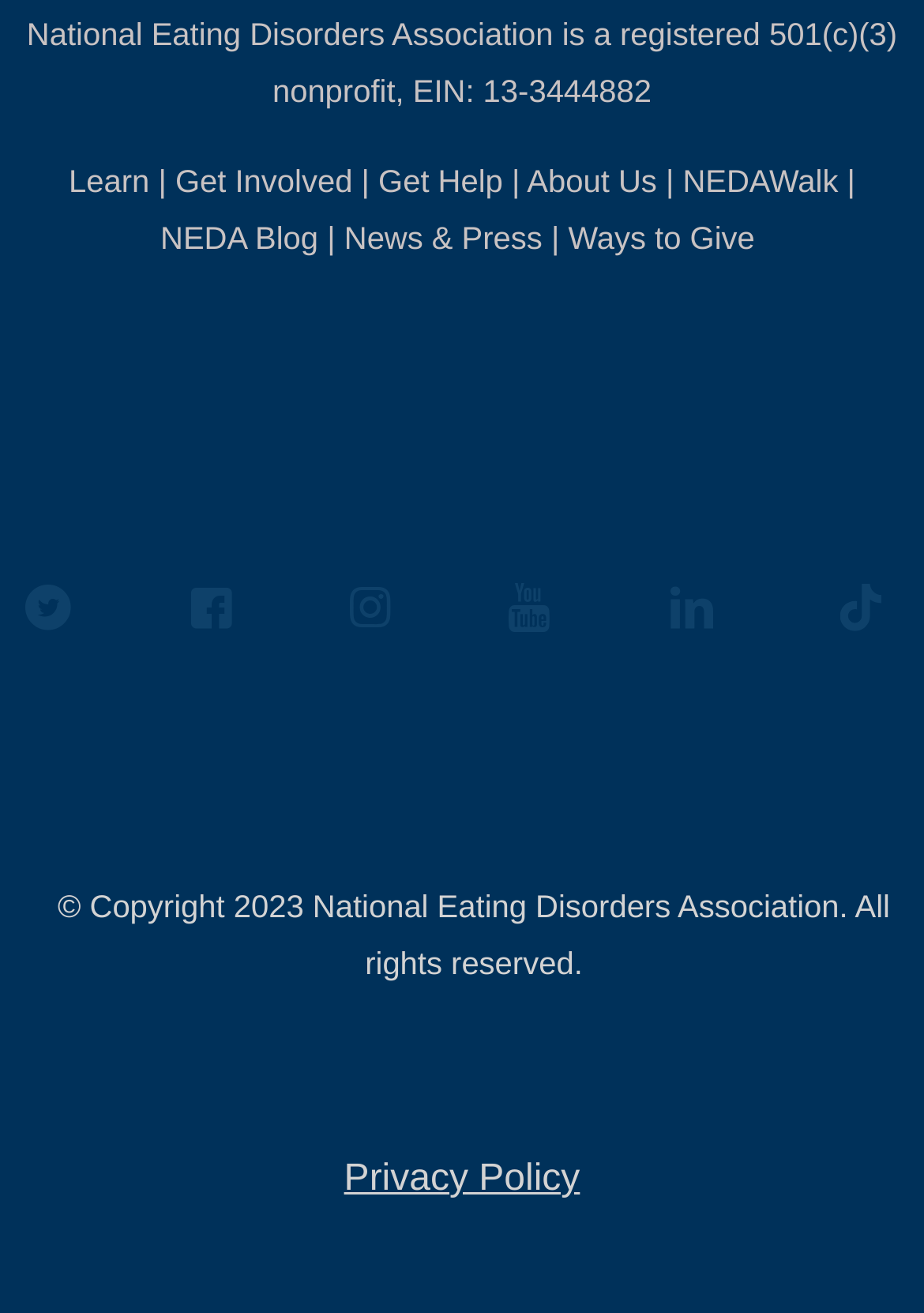What is the copyright year of the website?
Please answer using one word or phrase, based on the screenshot.

2023